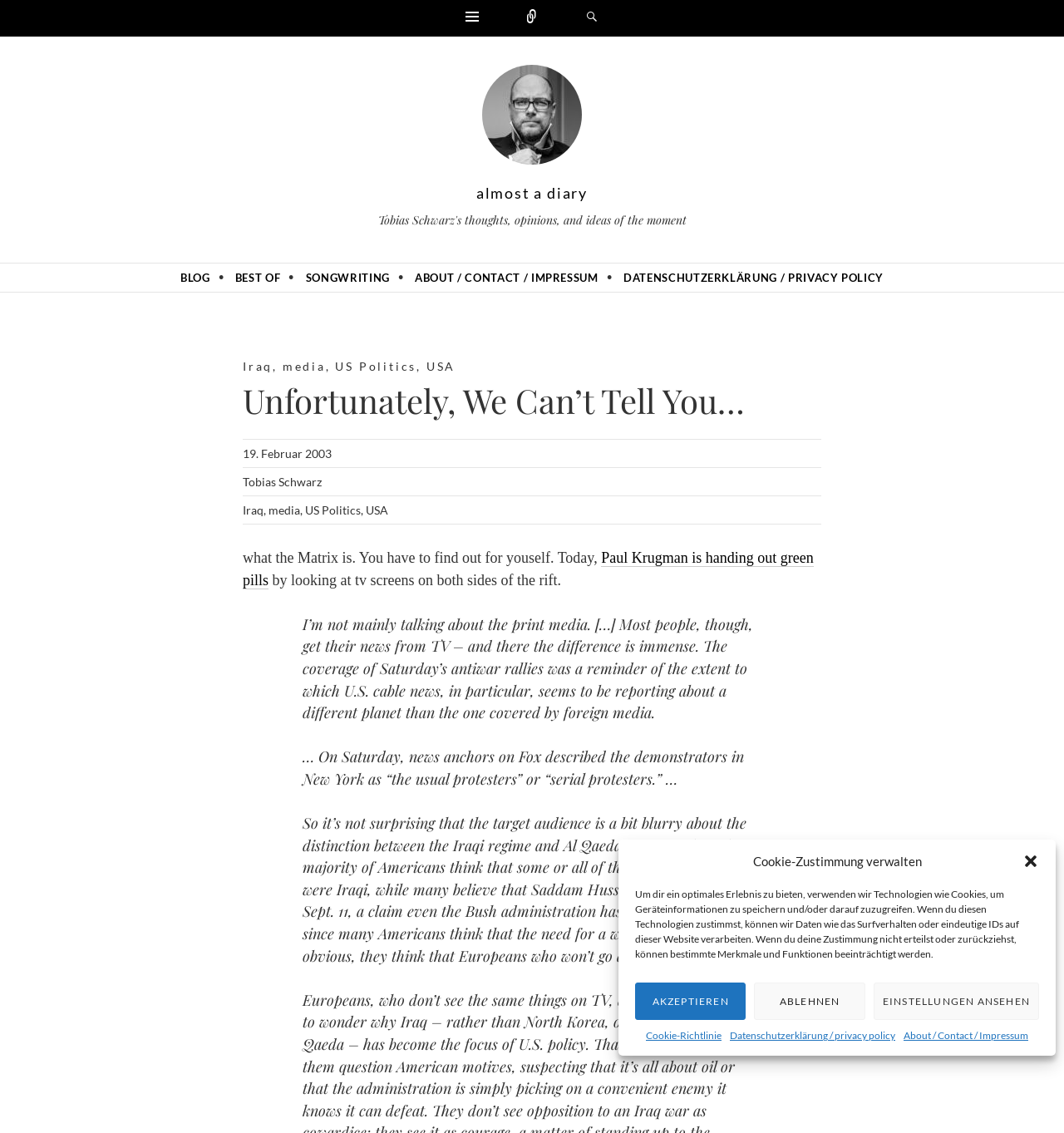Find the bounding box coordinates of the UI element according to this description: "almost a diary".

[0.448, 0.162, 0.552, 0.178]